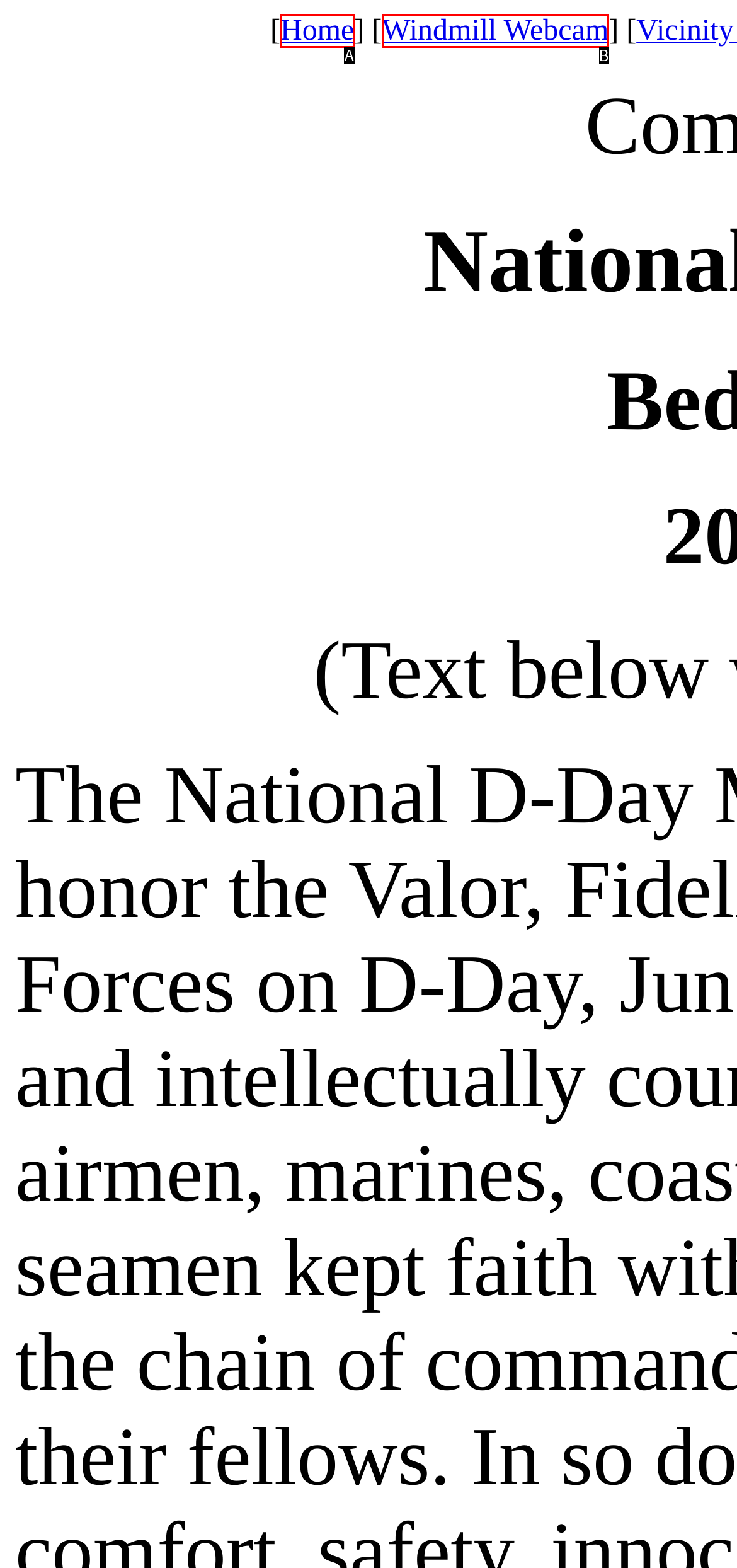Which option is described as follows: Home
Answer with the letter of the matching option directly.

A